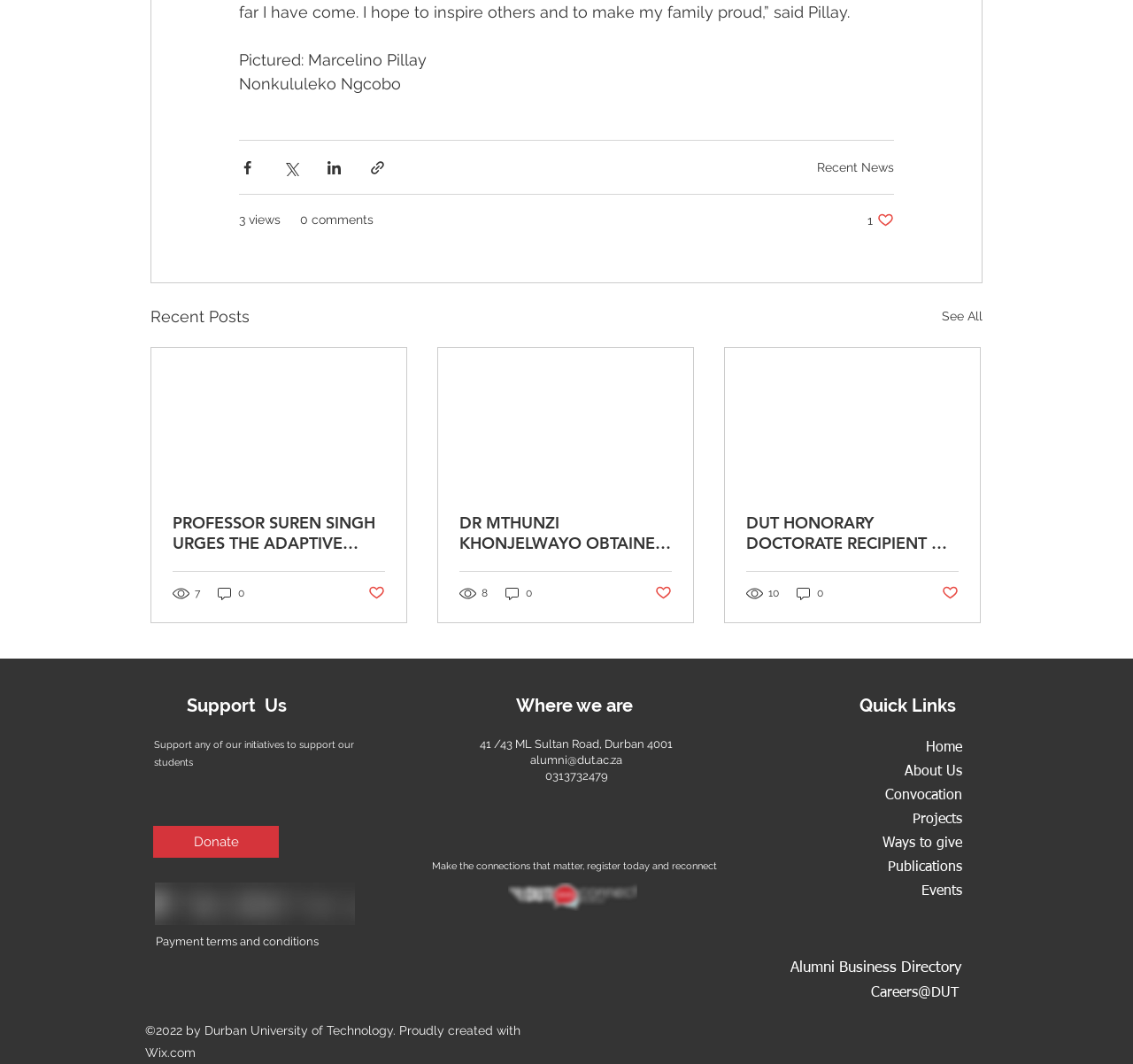Determine the bounding box coordinates of the clickable element to achieve the following action: 'Donate'. Provide the coordinates as four float values between 0 and 1, formatted as [left, top, right, bottom].

[0.135, 0.776, 0.246, 0.806]